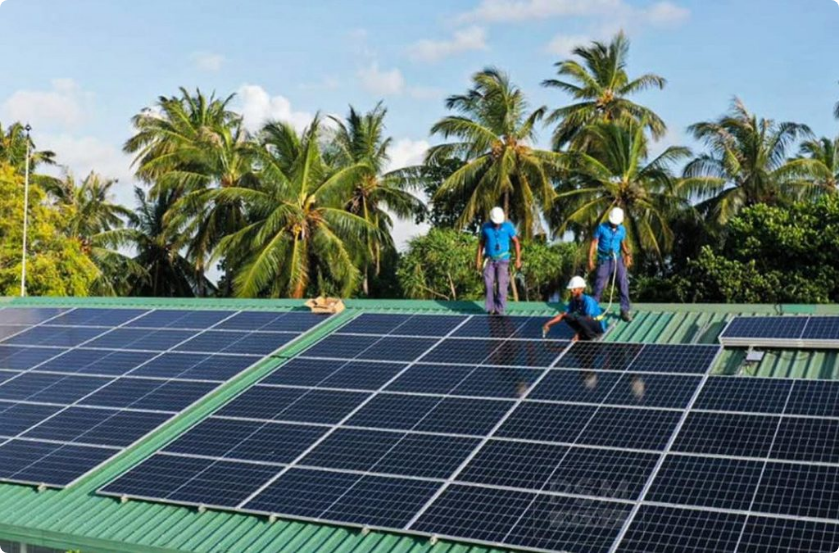Provide a one-word or one-phrase answer to the question:
What are the workers wearing on their heads?

Safety helmets